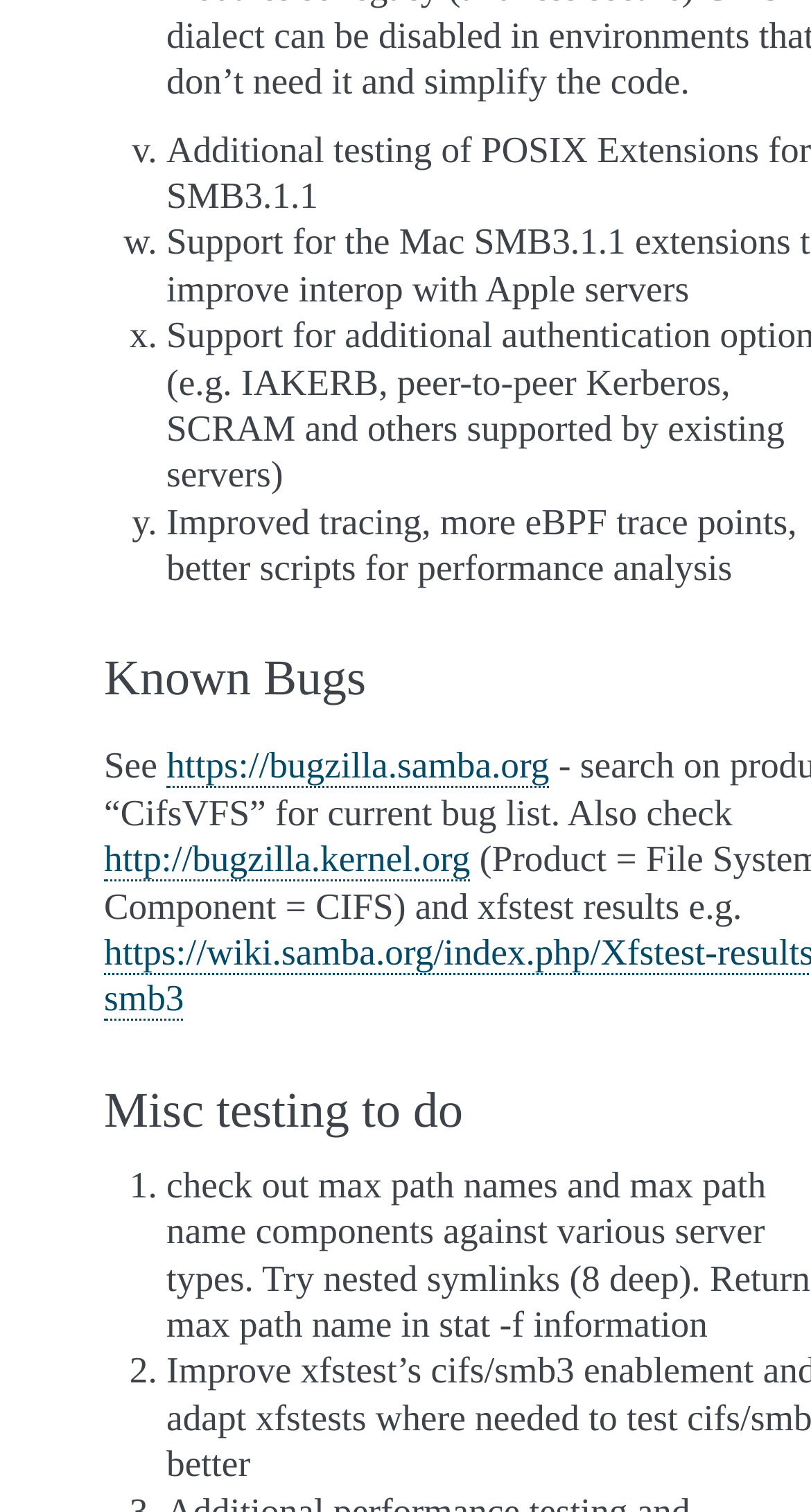Answer the question using only a single word or phrase: 
What is the URL of the second link?

http://bugzilla.kernel.org